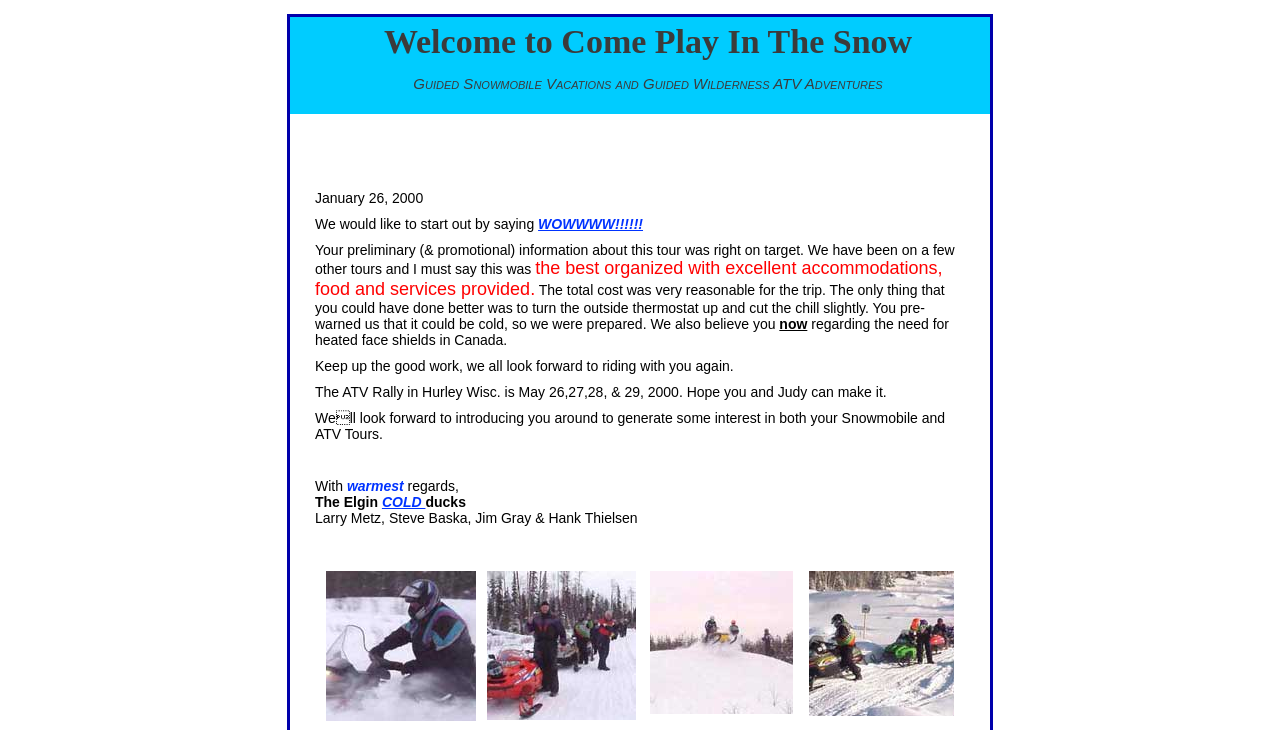Describe the entire webpage, focusing on both content and design.

The webpage is about The Elgin Cold Ducks, a company offering guided snowmobile vacations and wilderness ATV adventures. At the top, there is a link to "Skip to main content" and another link to "Welcome to Come Play In The Snow". Below these links, there is a brief description of the company's services.

The main content of the webpage appears to be a testimonial or review from a customer, which is divided into several paragraphs. The text is positioned in the middle of the page, with a date "January 26, 2000" at the top. The customer expresses their satisfaction with the tour, praising the organization, accommodations, food, and services. They also provide some feedback, suggesting that the outside temperature could have been warmer.

At the bottom of the page, there are four links, each accompanied by an image. These links are positioned horizontally, taking up the full width of the page. The images are likely related to the company's services or activities. Above these links, there is a signature from the customer, including their names: Larry Metz, Steve Baska, Jim Gray, and Hank Thielsen.